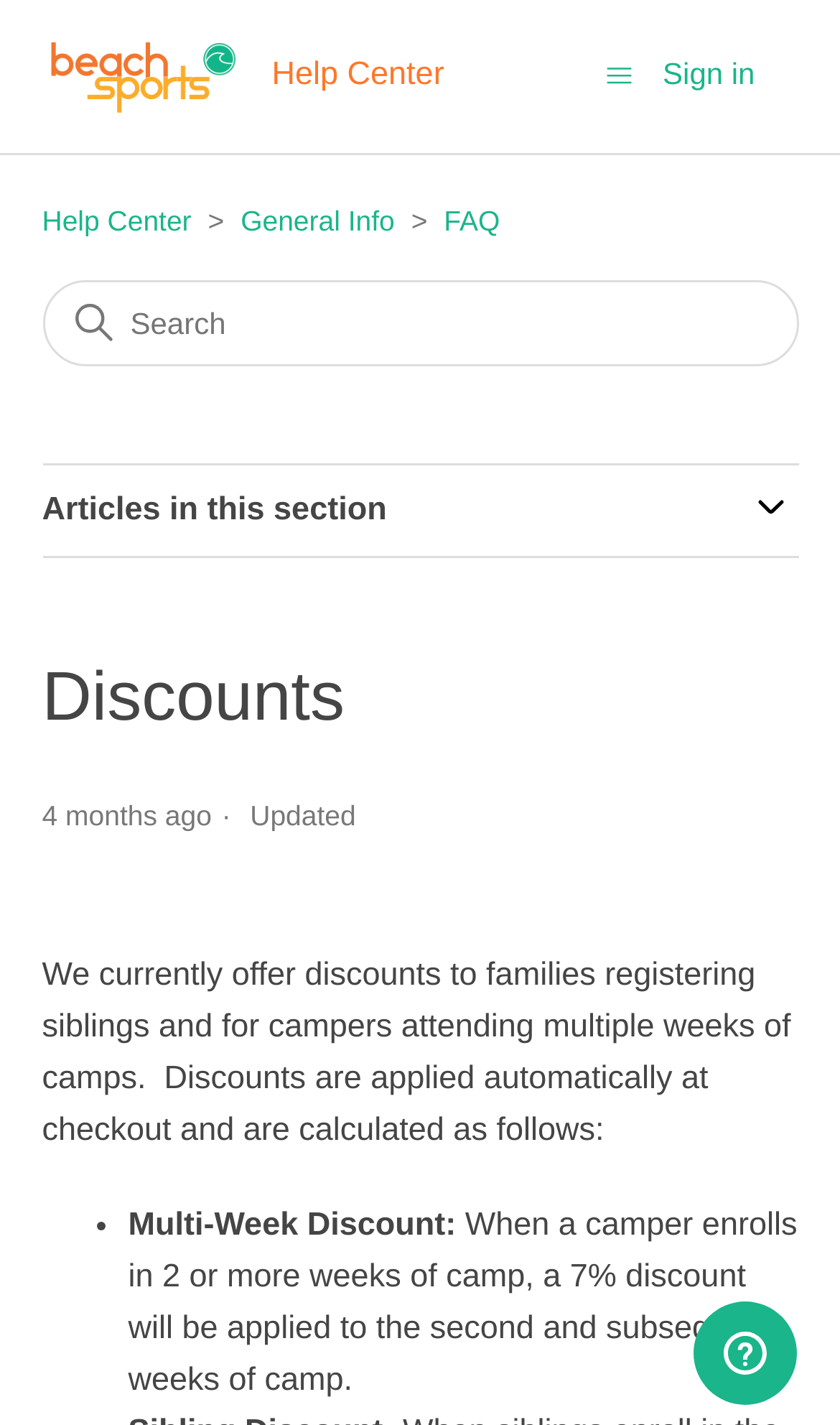Use a single word or phrase to respond to the question:
What is the main topic of this webpage?

Discounts